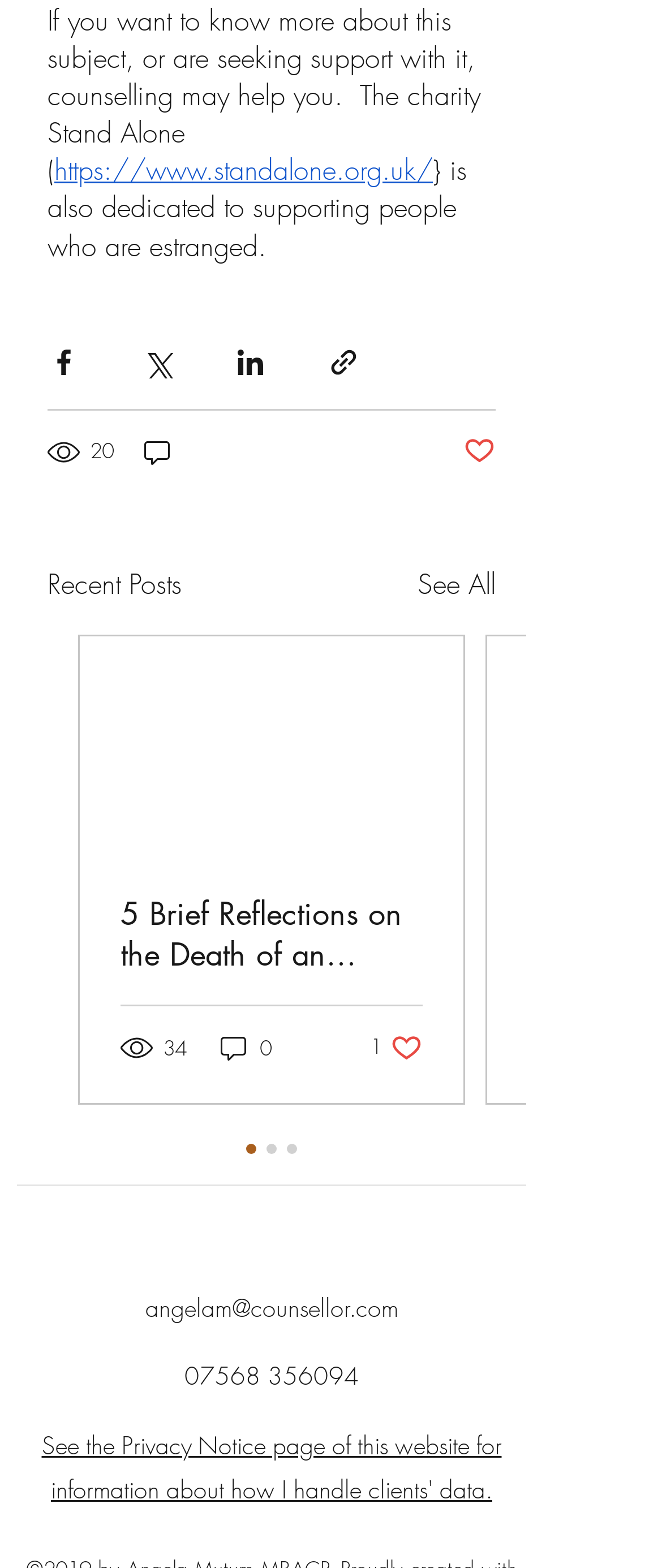Please determine the bounding box coordinates of the clickable area required to carry out the following instruction: "View Privacy Notice". The coordinates must be four float numbers between 0 and 1, represented as [left, top, right, bottom].

[0.063, 0.911, 0.758, 0.96]